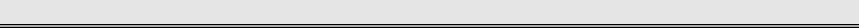What design approach is reflected in the layout?
Based on the content of the image, thoroughly explain and answer the question.

The layout of the photo gallery reflects a user-friendly approach, which is emphasized by the caption. The clean and organized design makes it easy for users to navigate and access the visual content related to the Amazing Race Asia series.